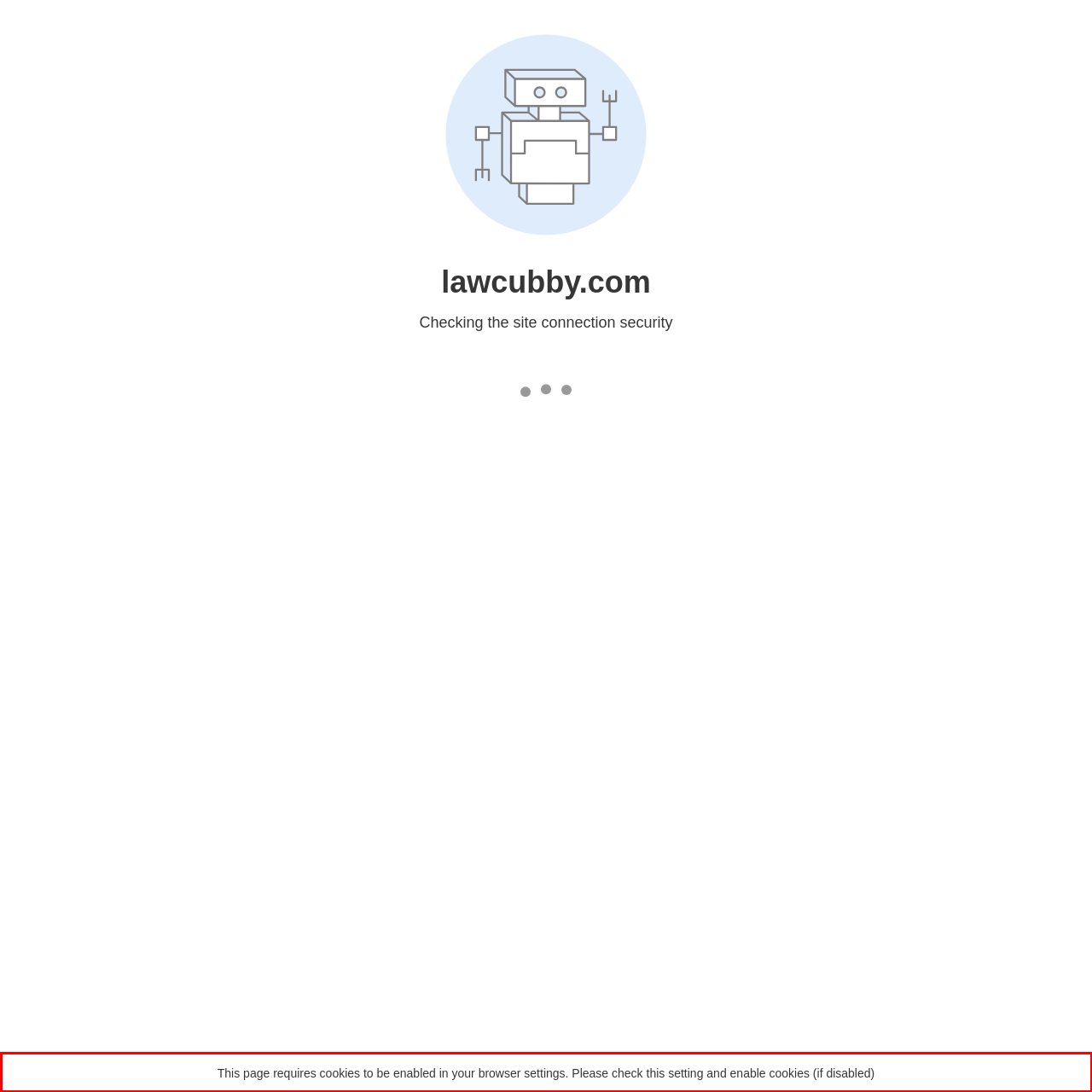Look at the screenshot of the webpage, locate the red rectangle bounding box, and generate the text content that it contains.

This page requires cookies to be enabled in your browser settings. Please check this setting and enable cookies (if disabled)